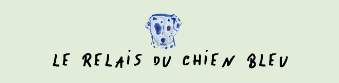Explain what is happening in the image with elaborate details.

The image features the logo of "Le Relais du Chien Bleu," which showcases a stylized illustration of a dog with distinct blue spots. The logo is set against a soft green background, providing a subtle contrast that highlights the playful design. Below the dog illustration, the text "LE RELAIS DU CHIEN BLEU" is prominently displayed in a whimsical, hand-drawn font, contributing to the welcoming and friendly atmosphere associated with this establishment. This logo encapsulates the essence of the venue, which likely emphasizes a pet-friendly environment or a theme inspired by dogs.